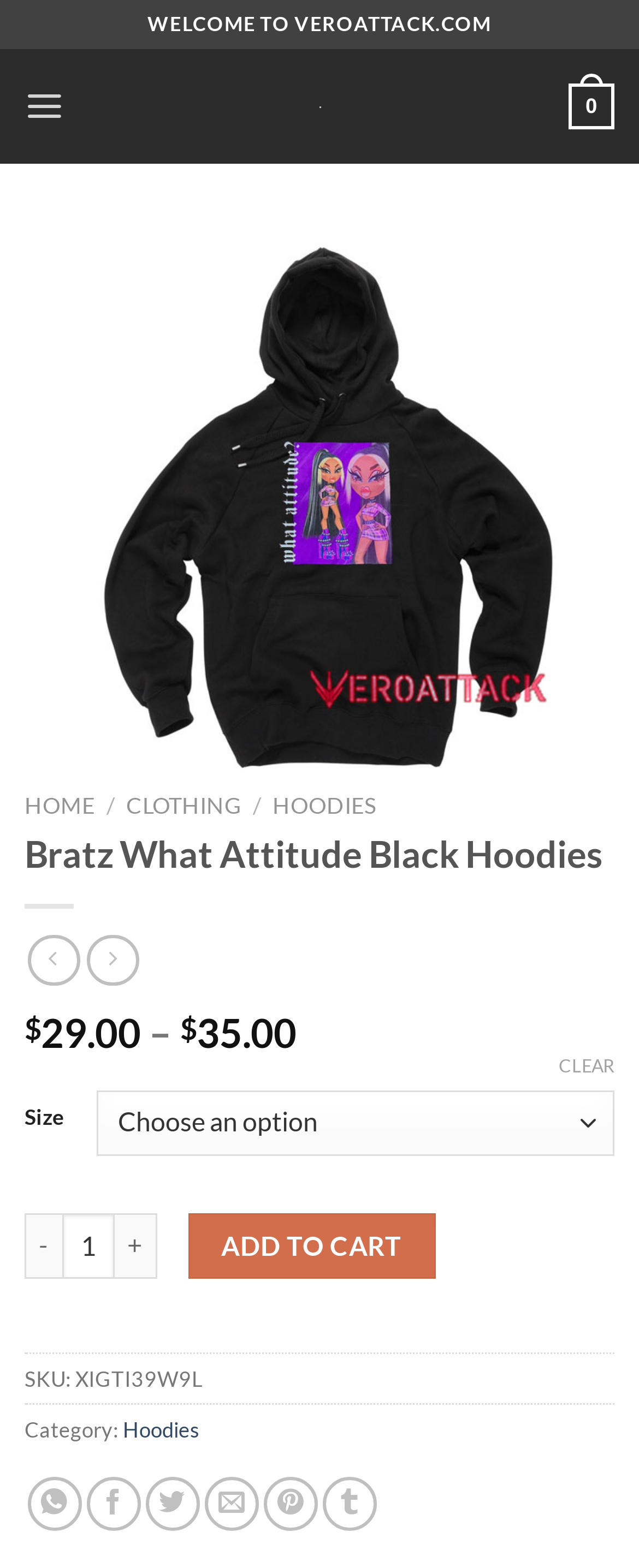Answer the following inquiry with a single word or phrase:
How can the product be shared?

On WhatsApp, Facebook, Twitter, Email, Pinterest, Tumblr